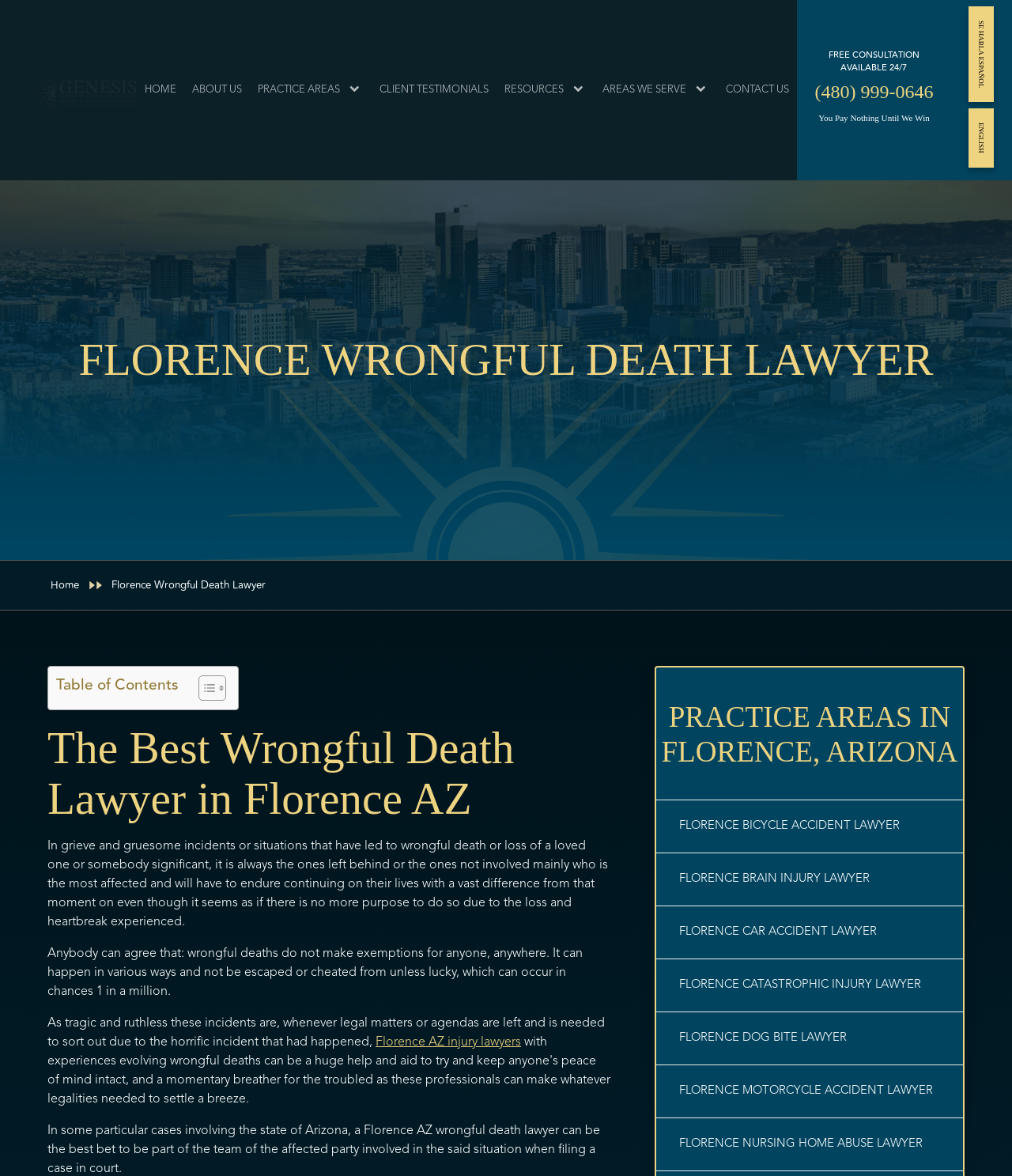How many practice areas are listed on this webpage?
Using the details shown in the screenshot, provide a comprehensive answer to the question.

By examining the webpage content, I found that there are 7 practice areas listed, including Florence Bicycle Accident Lawyer, Florence Brain Injury Lawyer, Florence Car Accident Lawyer, Florence Catastrophic Injury Lawyer, Florence Dog Bite Lawyer, Florence Motorcycle Accident Lawyer, and Florence Nursing Home Abuse Lawyer.